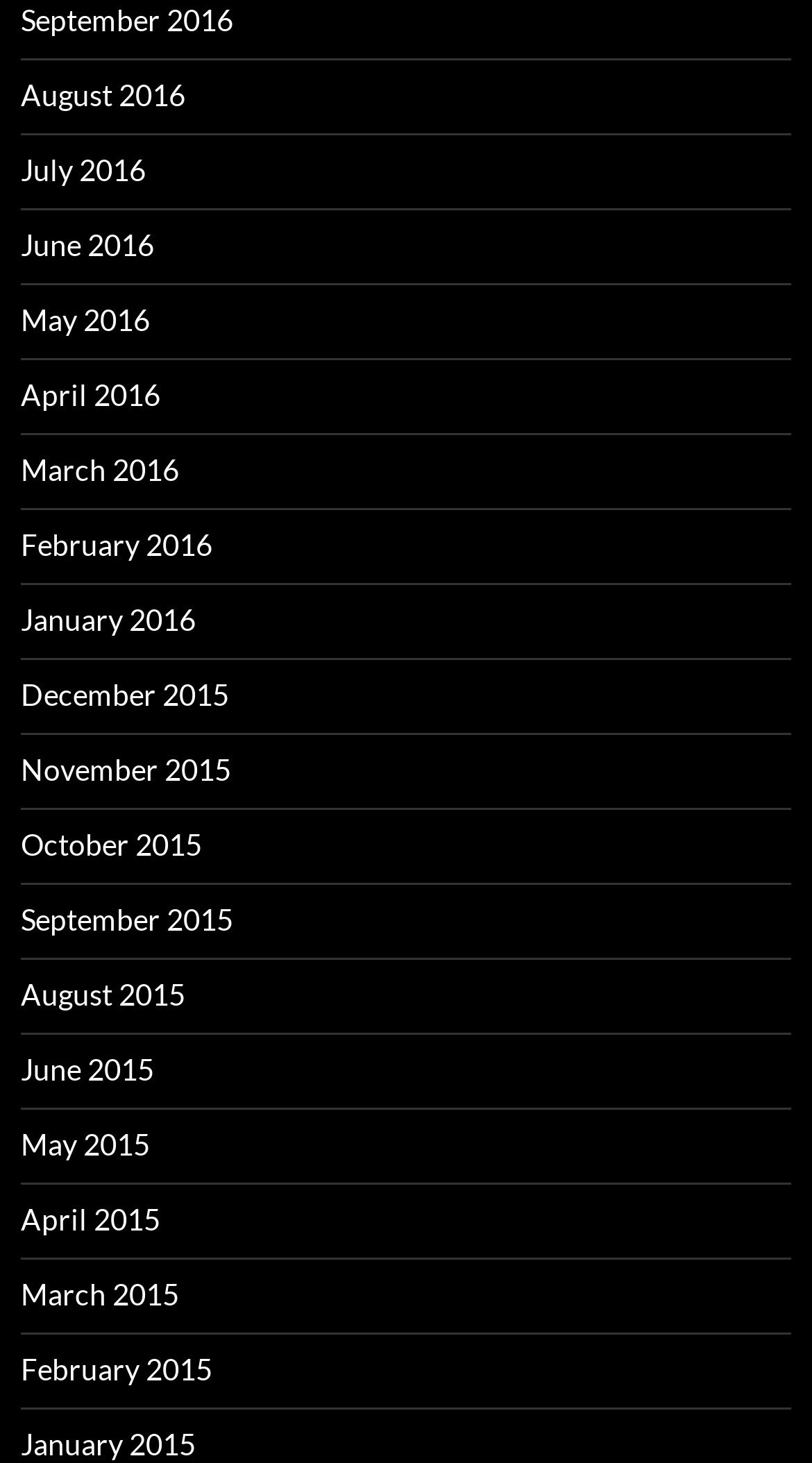Please identify the bounding box coordinates of the element that needs to be clicked to perform the following instruction: "view August 2015".

[0.026, 0.667, 0.228, 0.692]